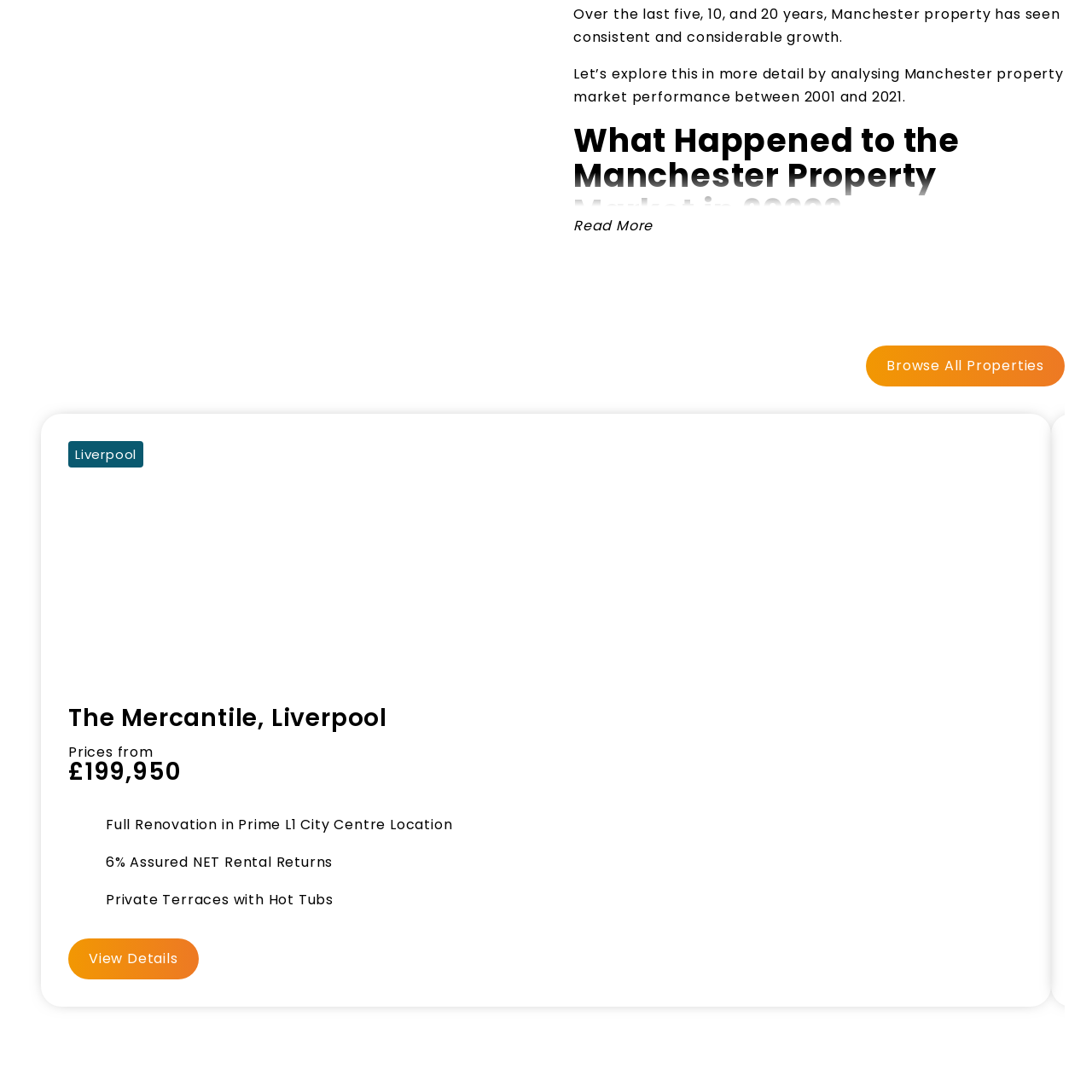Explain in detail what is happening within the highlighted red bounding box in the image.

The image showcases the exterior view of The Mercantile, a prominent building located in Liverpool. It serves as an illustrative representation of the rise in property prices and market activity in the area. The caption highlights the significance of this property within the broader context of the Manchester property market's performance from 2001 to 2021, emphasizing a period marked by substantial growth despite initial market challenges during the COVID-19 pandemic. The expectation of consistent investment potential and the assurance of rental returns also reflect the attractiveness of such properties for potential buyers and investors.